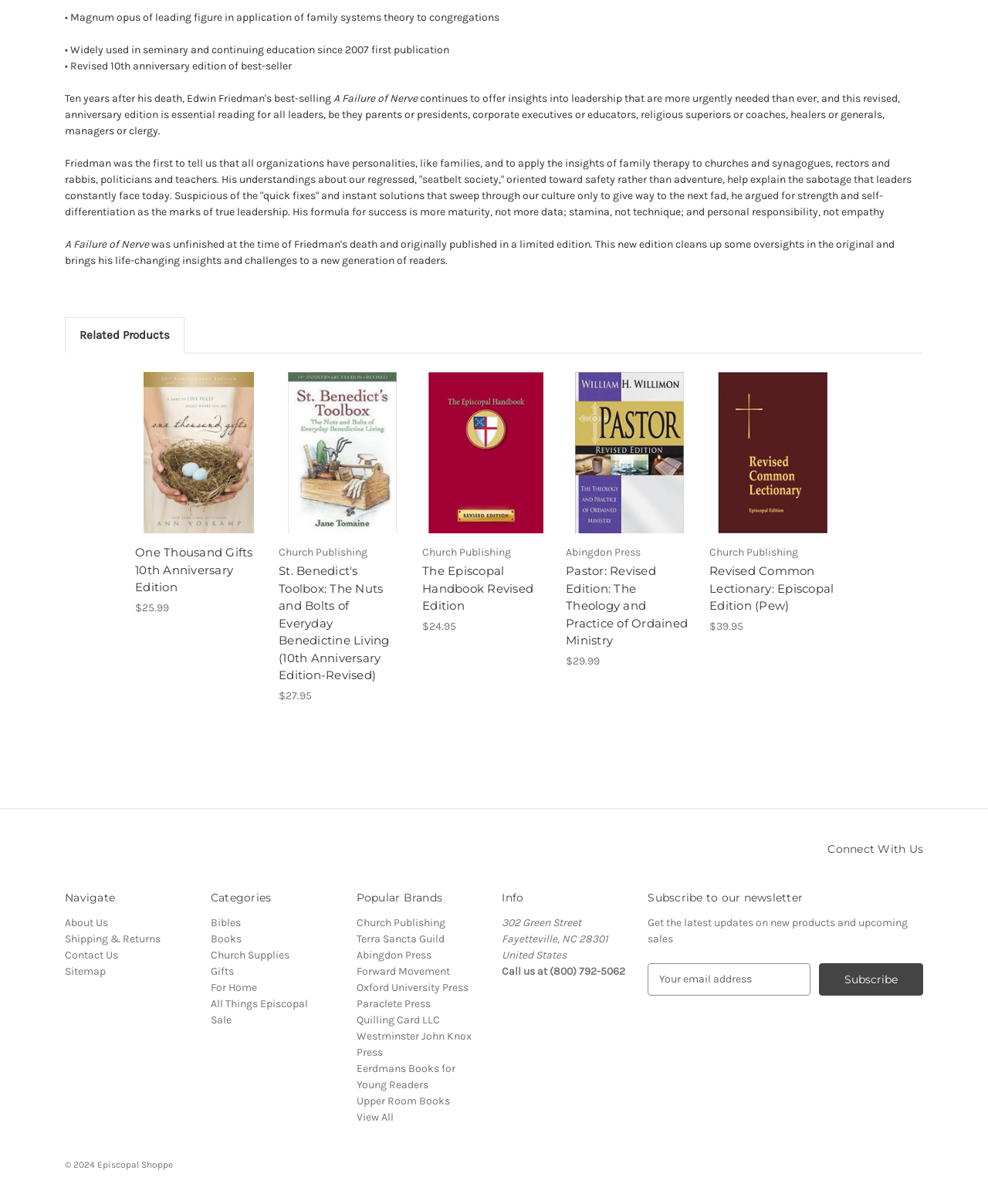Locate the bounding box coordinates of the element to click to perform the following action: 'Add 'St. Benedict's Toolbox: The Nuts and Bolts of Everyday Benedictine Living (10th Anniversary Edition-Revised)' to cart'. The coordinates should be given as four float values between 0 and 1, in the form of [left, top, right, bottom].

[0.302, 0.378, 0.391, 0.397]